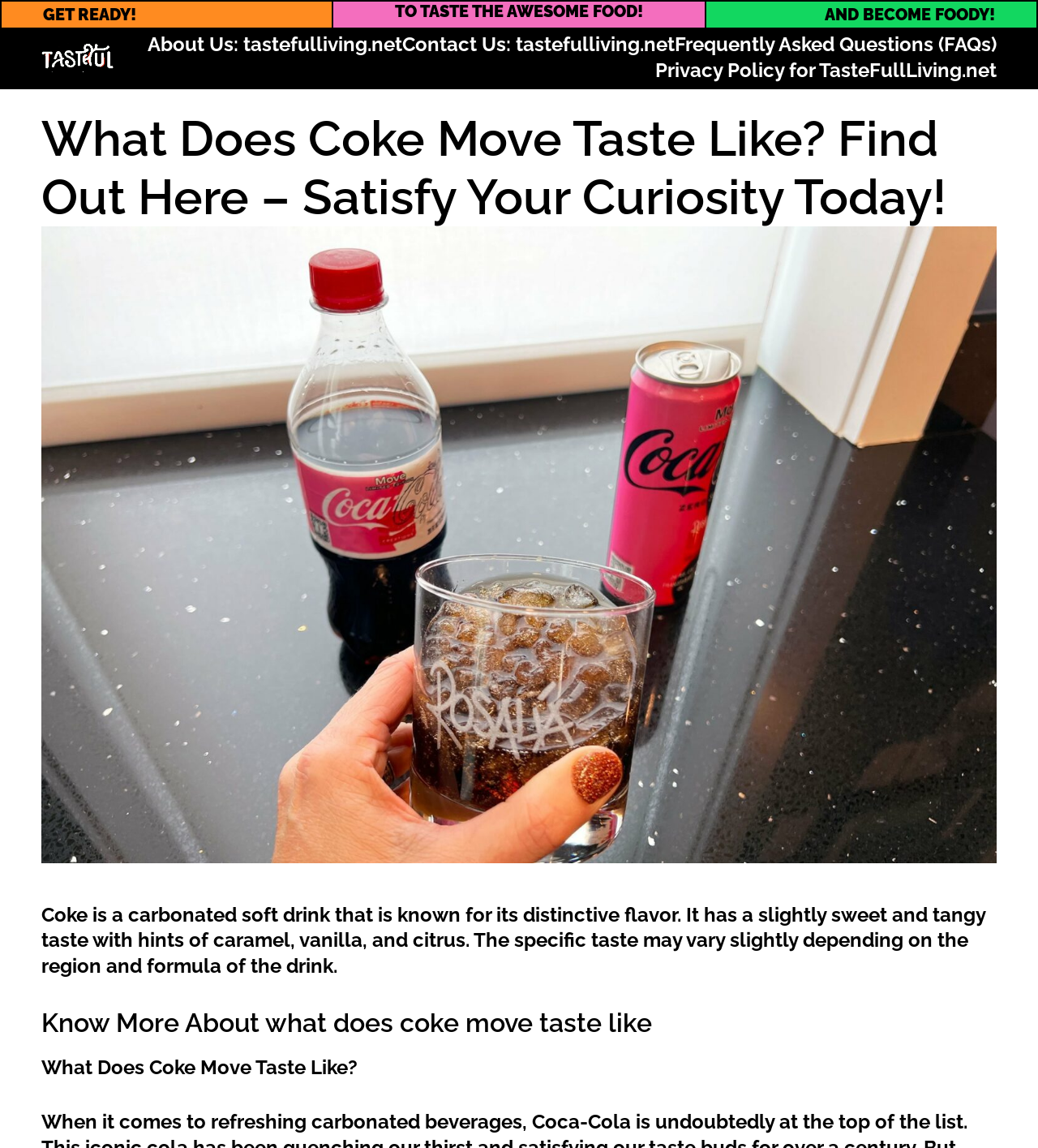Respond to the following question with a brief word or phrase:
What is the main topic of this webpage?

Coke taste